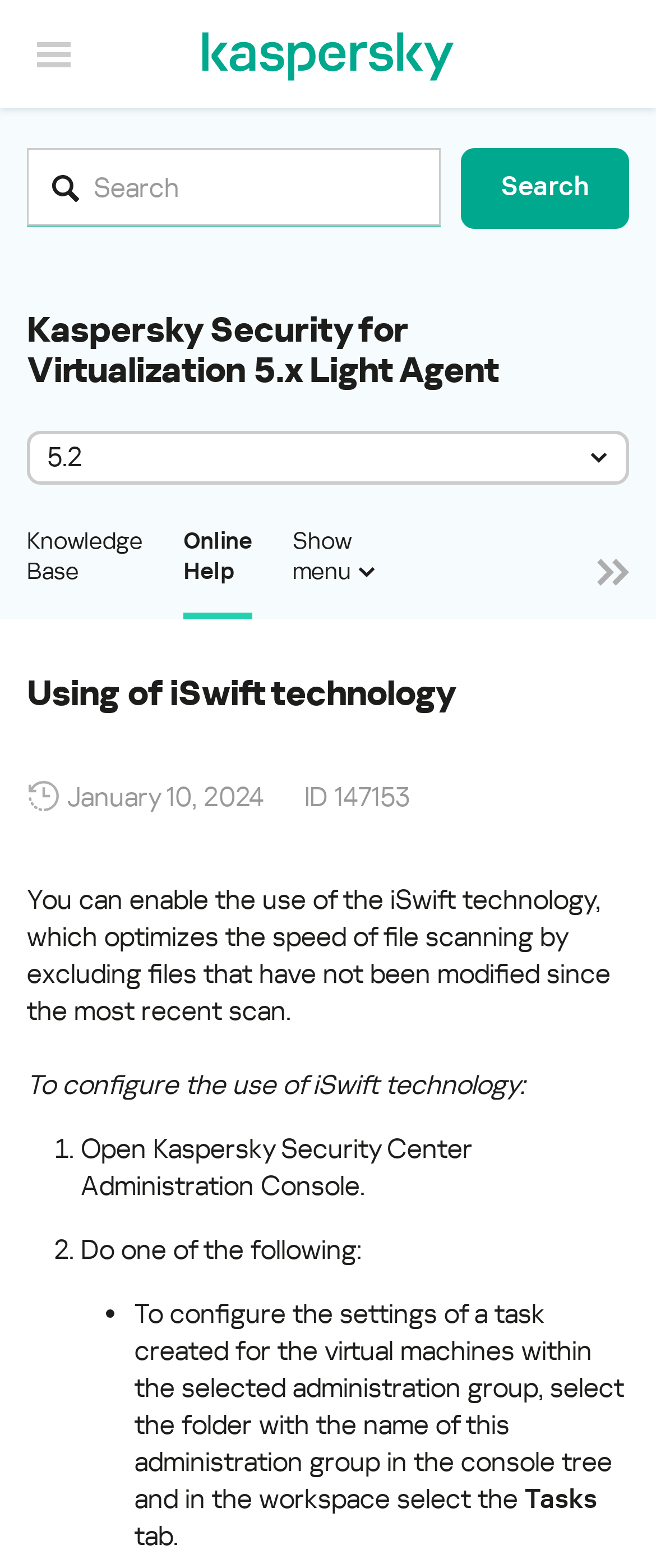Based on the visual content of the image, answer the question thoroughly: How many steps are required to configure the use of iSwift technology?

The webpage provides a step-by-step guide to configure the use of iSwift technology, which consists of two steps: opening the Kaspersky Security Center Administration Console and doing one of the following actions.